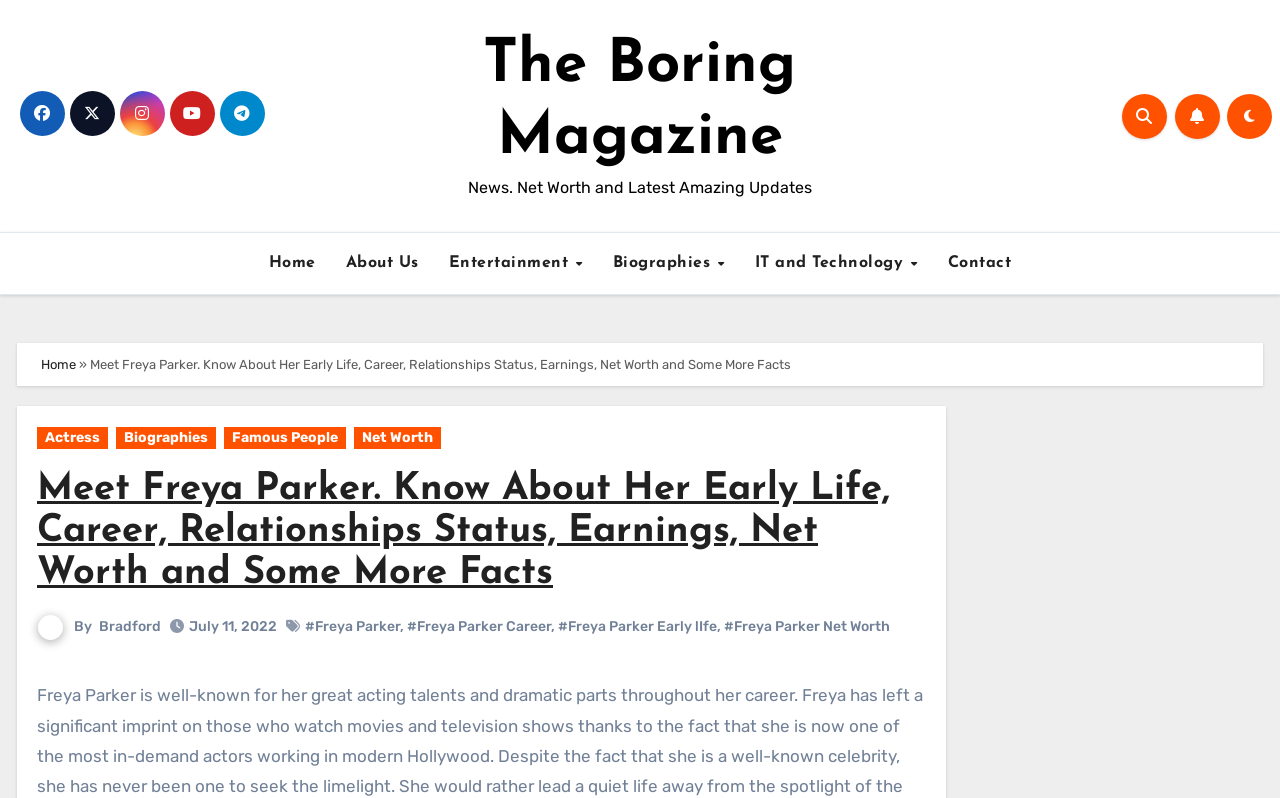Create a detailed summary of the webpage's content and design.

The webpage is about Freya Parker, an actress known for her great acting talents and dramatic parts throughout her career. At the top left corner, there are five social media links represented by icons. Next to them is a link to "The Boring Magazine" and a static text "News. Net Worth and Latest Amazing Updates". 

On the top right corner, there are two more social media links. Below them, there is a navigation menu with links to "Home", "About Us", "Entertainment", "Biographies", "IT and Technology", and "Contact". The "Entertainment", "Biographies", and "IT and Technology" links have dropdown menus.

Below the navigation menu, there is a breadcrumb navigation with links to "Home" and the current page "Meet Freya Parker. Know About Her Early Life, Career, Relationships Status, Earnings, Net Worth and Some More Facts". 

On the left side, there are links to categories such as "Actress", "Biographies", "Famous People", and "Net Worth". The main content of the page is a heading with the same title as the breadcrumb navigation, followed by a link to the same title. 

Below the heading, there is a byline with the author's name "Bradford" and the publication date "July 11, 2022". There are also several links to hashtags, including "#Freya Parker", "#Freya Parker Career", "#Freya Parker Early Life", and "#Freya Parker Net Worth".